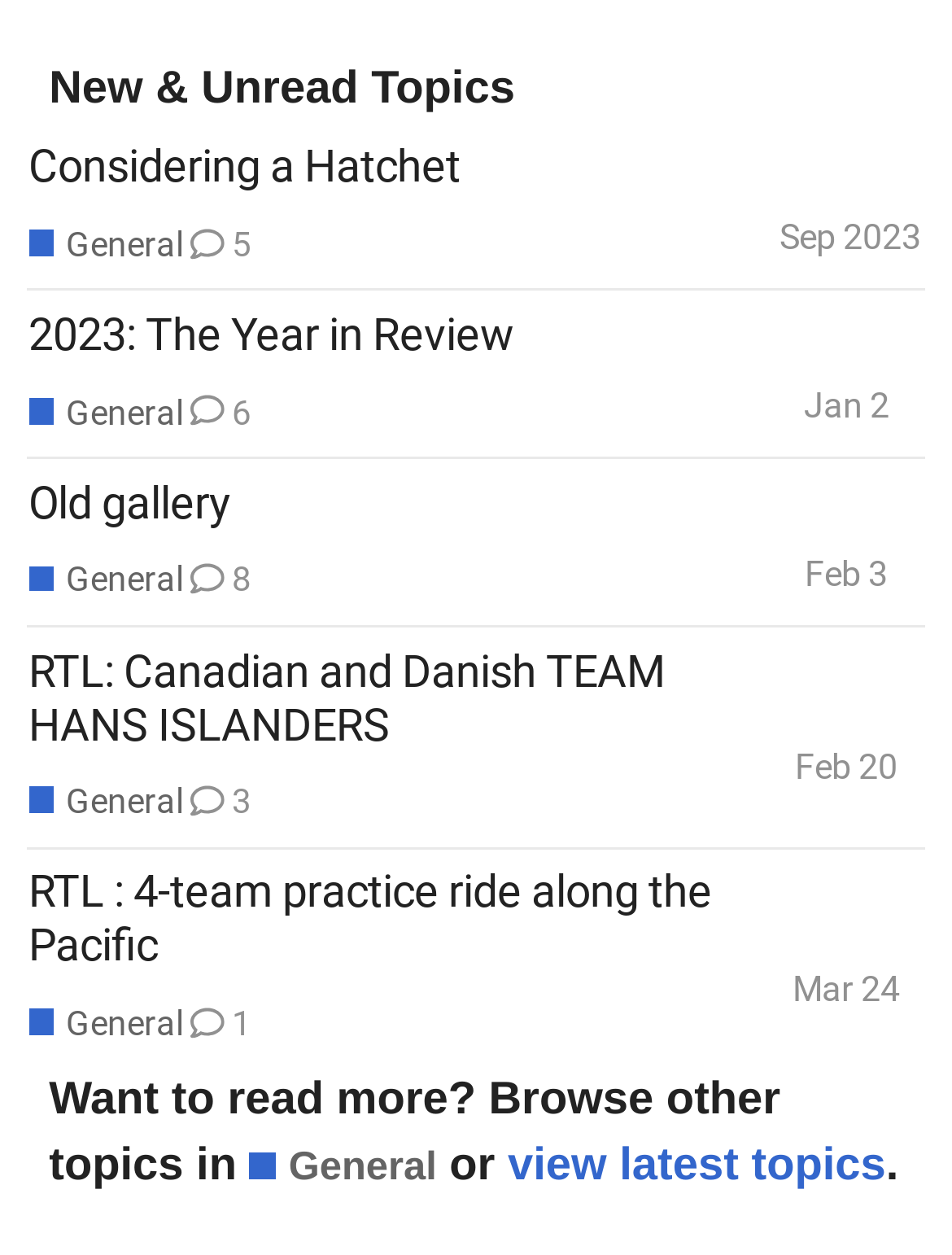Determine the bounding box coordinates of the clickable element necessary to fulfill the instruction: "View topic 'Considering a Hatchet'". Provide the coordinates as four float numbers within the 0 to 1 range, i.e., [left, top, right, bottom].

[0.027, 0.112, 0.973, 0.23]